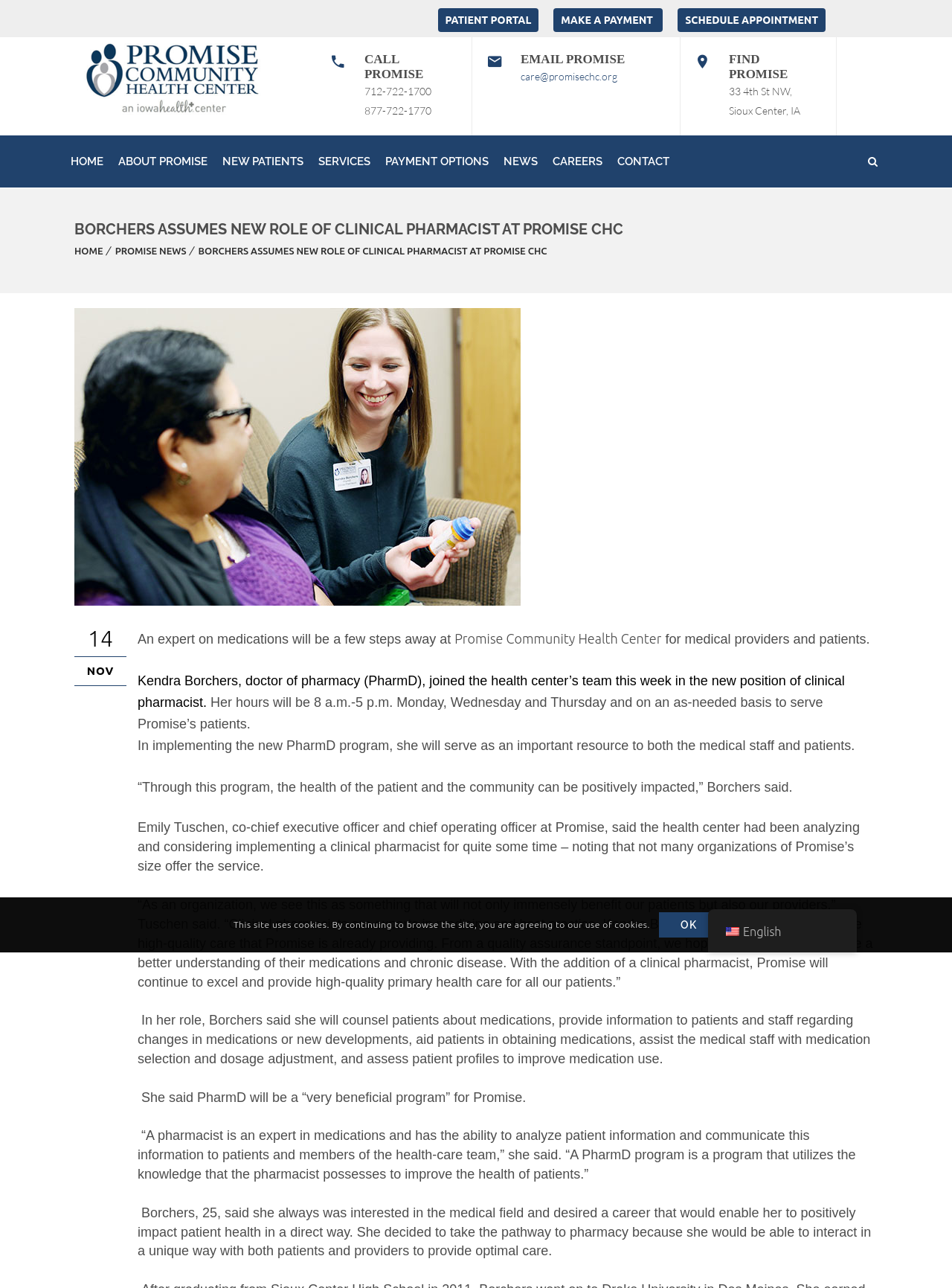Use a single word or phrase to answer the question: 
What is the purpose of the PharmD program?

To improve patient health